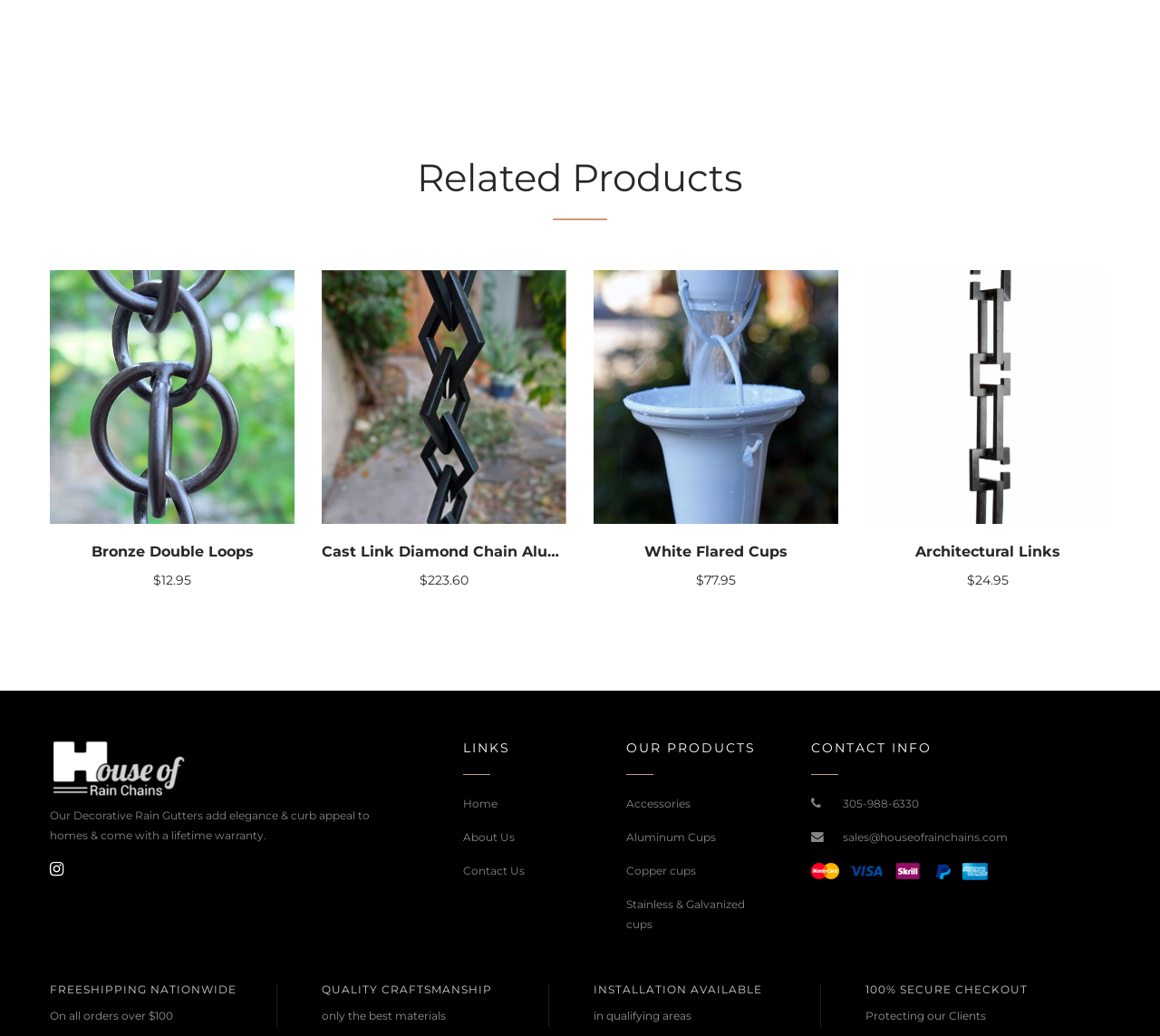Identify the bounding box of the UI element that matches this description: "Stainless & Galvanized cups".

[0.54, 0.866, 0.642, 0.898]